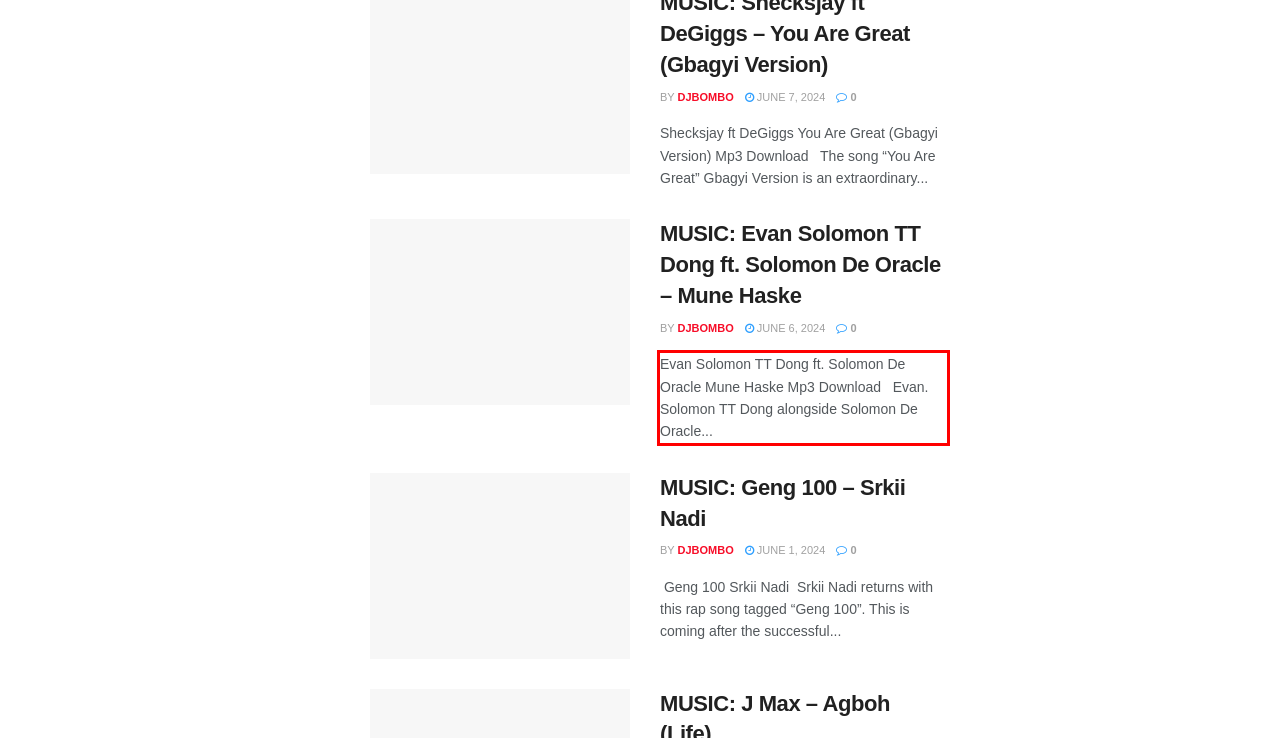By examining the provided screenshot of a webpage, recognize the text within the red bounding box and generate its text content.

Evan Solomon TT Dong ft. Solomon De Oracle Mune Haske Mp3 Download Evan. Solomon TT Dong alongside Solomon De Oracle...